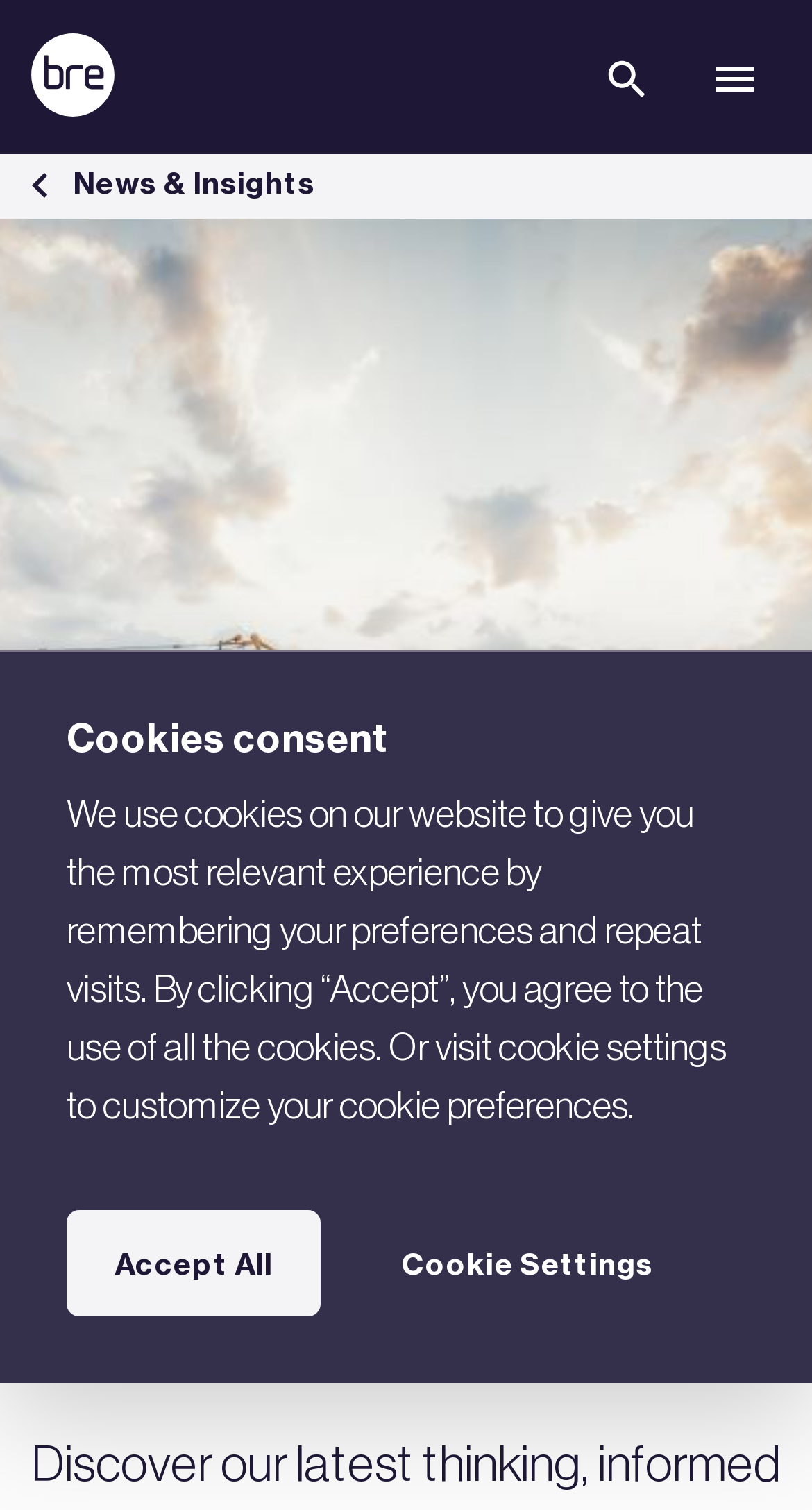Locate the UI element described by Cherrapunjee Sightseeing Cabs in the provided webpage screenshot. Return the bounding box coordinates in the format (top-left x, top-left y, bottom-right x, bottom-right y), ensuring all values are between 0 and 1.

None